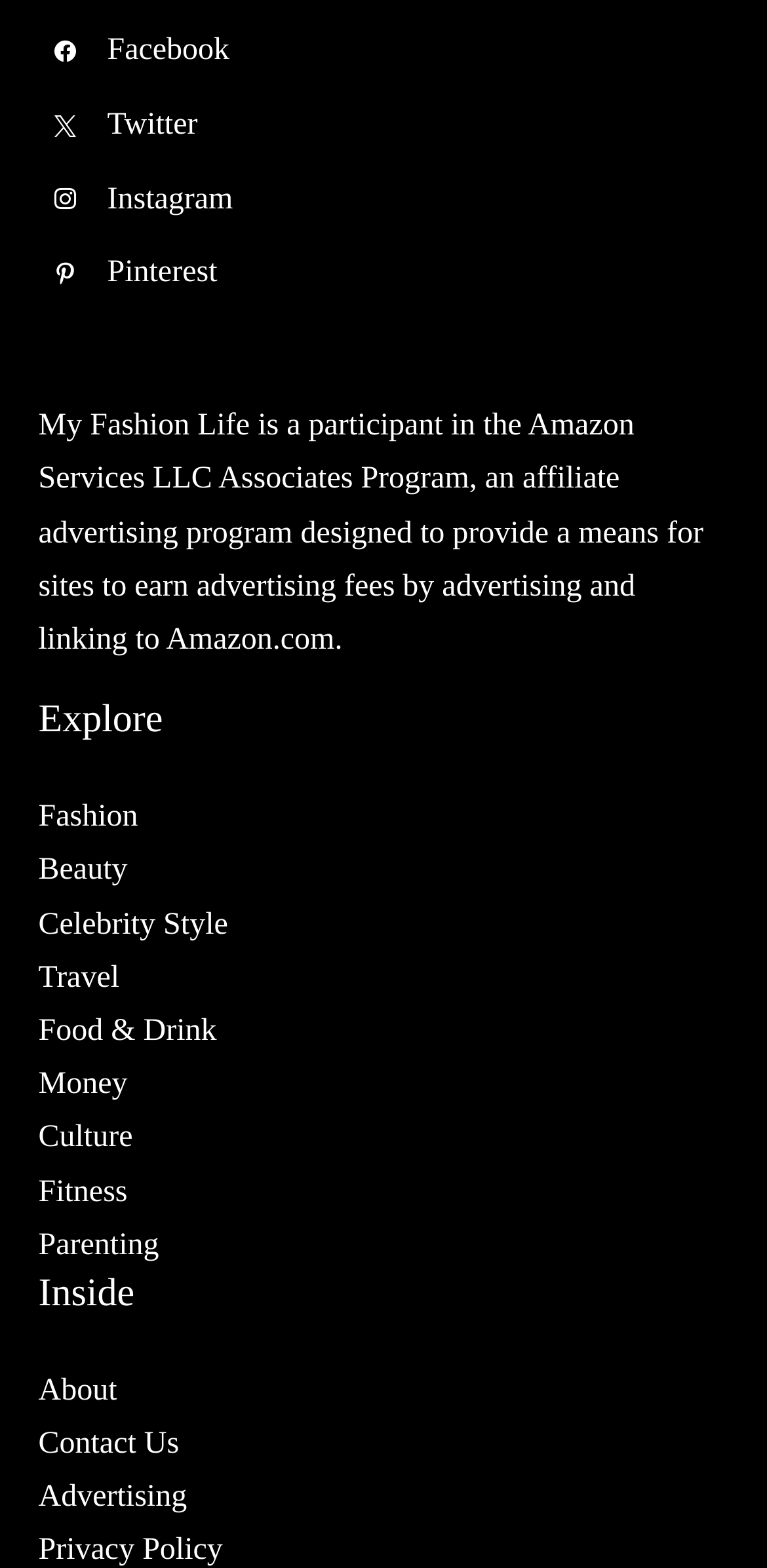Please indicate the bounding box coordinates for the clickable area to complete the following task: "Learn more about the company". The coordinates should be specified as four float numbers between 0 and 1, i.e., [left, top, right, bottom].

None